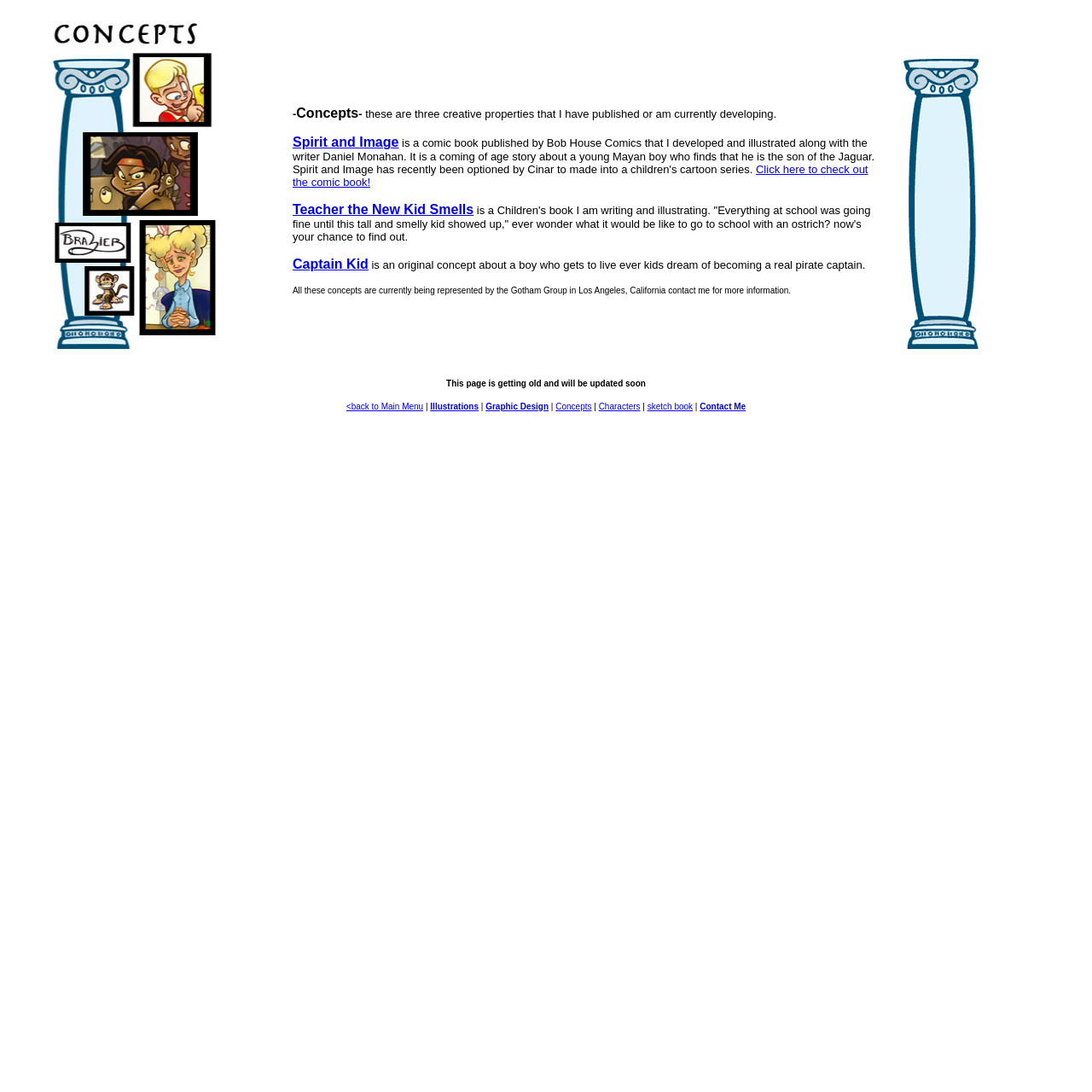Specify the bounding box coordinates of the element's region that should be clicked to achieve the following instruction: "Check out Teacher the New Kid Smells". The bounding box coordinates consist of four float numbers between 0 and 1, in the format [left, top, right, bottom].

[0.268, 0.187, 0.434, 0.198]